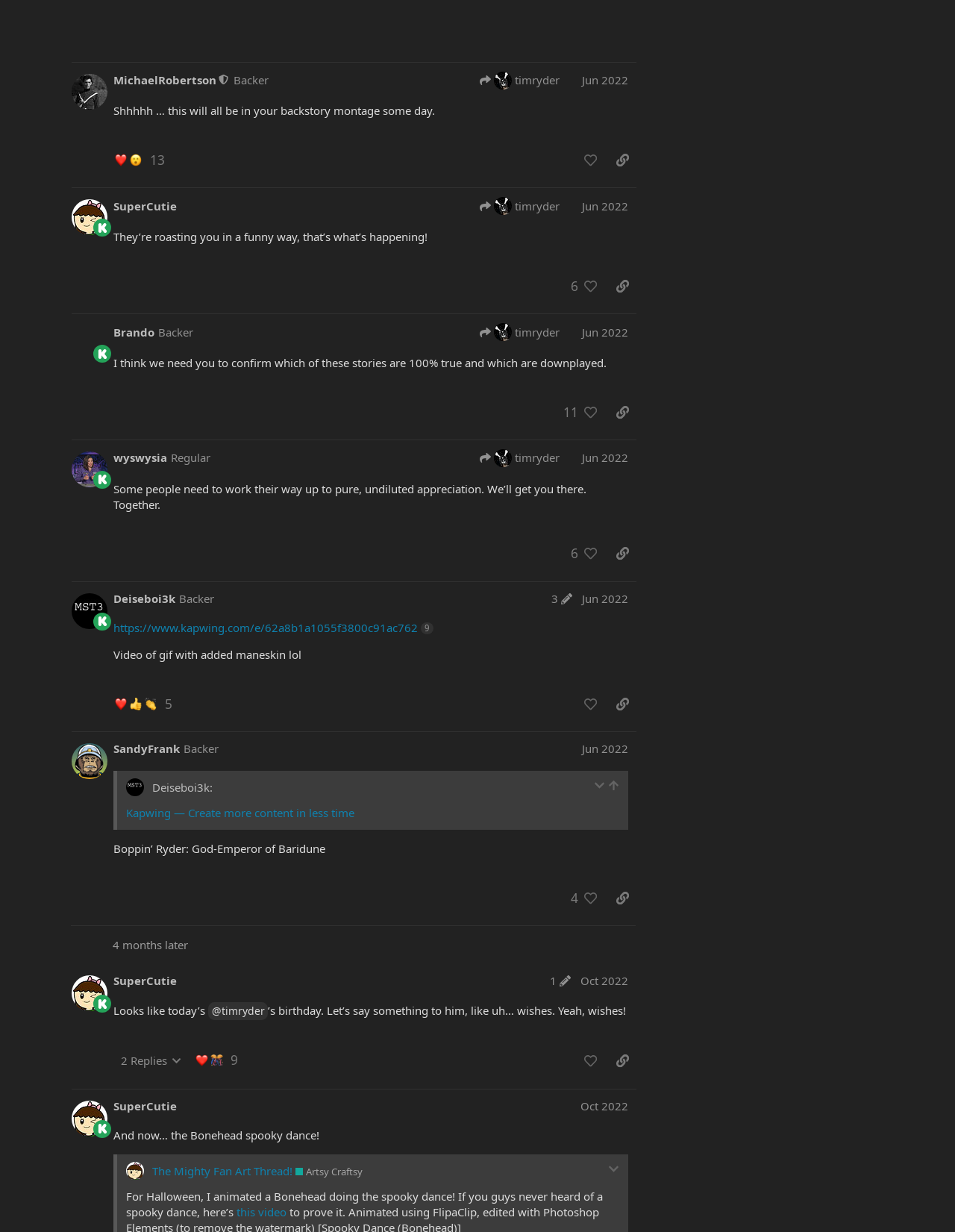Given the element description "Oct 2022", identify the bounding box of the corresponding UI element.

[0.608, 0.145, 0.658, 0.157]